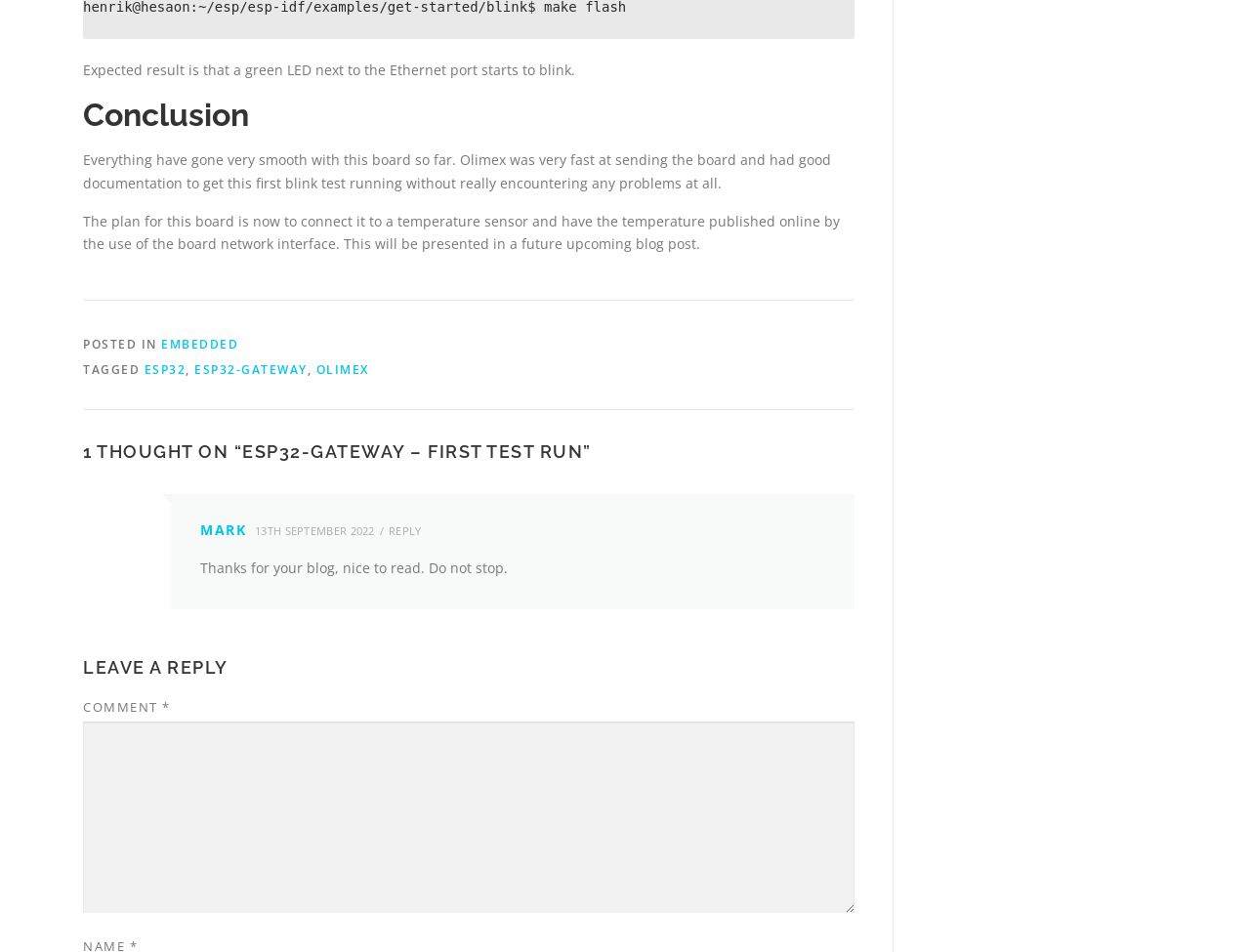Locate the bounding box coordinates of the element's region that should be clicked to carry out the following instruction: "Click on the link to reply to Mark". The coordinates need to be four float numbers between 0 and 1, i.e., [left, top, right, bottom].

[0.311, 0.55, 0.345, 0.565]